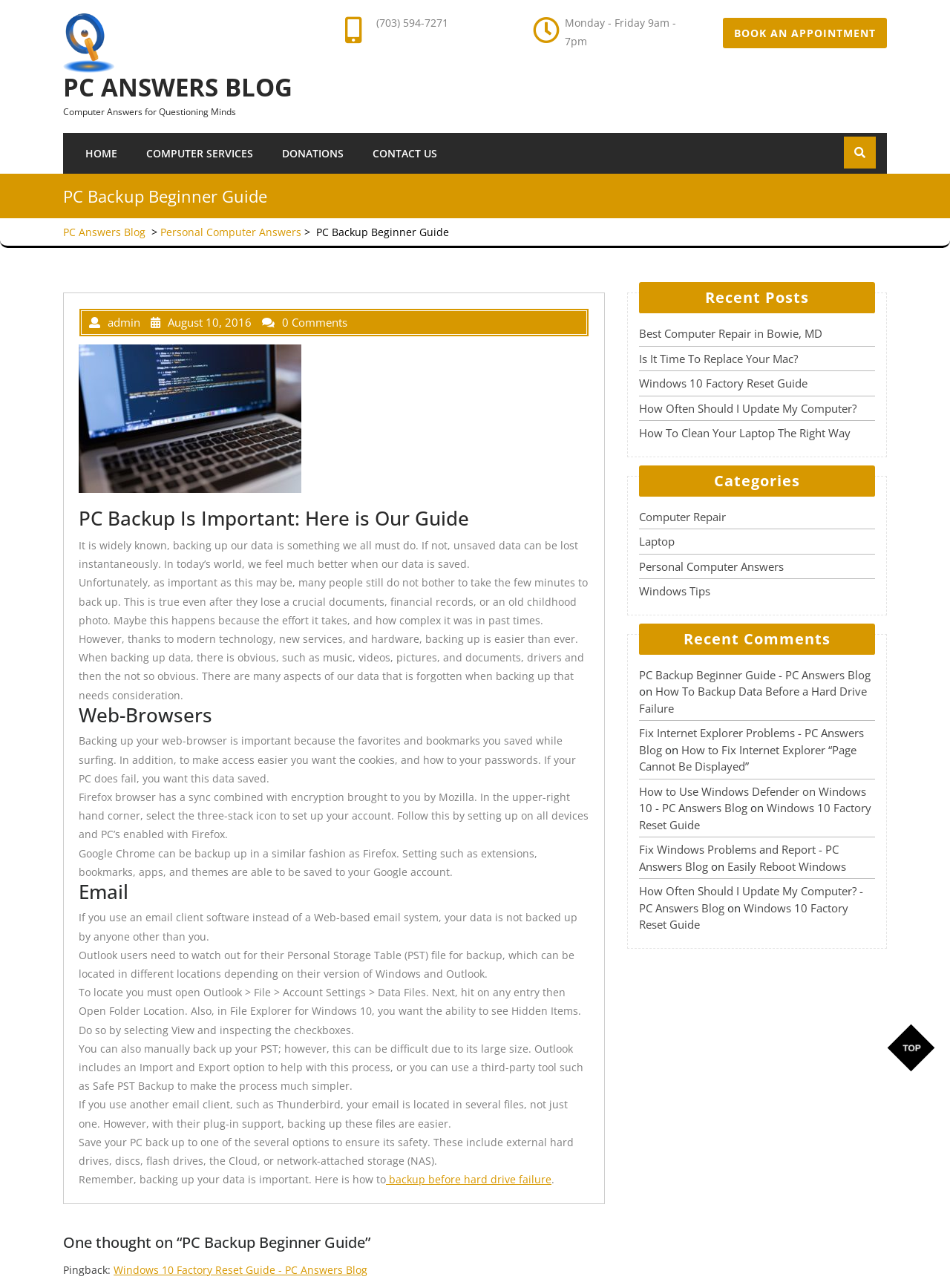Look at the image and answer the question in detail:
Where can PST file be located in Outlook?

The webpage instructs that the Personal Storage Table (PST) file in Outlook can be located in different locations depending on the version of Windows and Outlook, and provides steps to locate it.